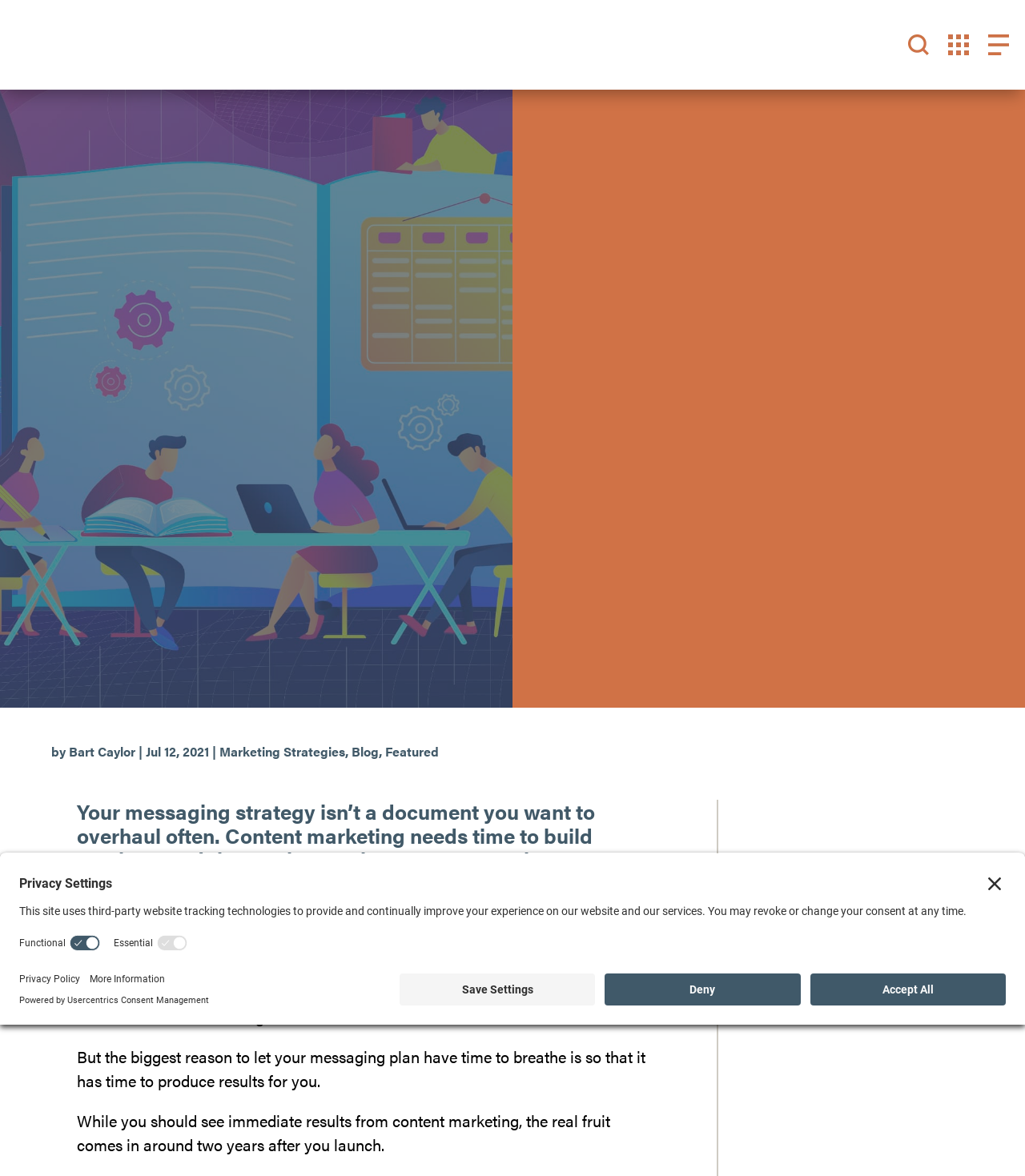Identify and provide the text content of the webpage's primary headline.

7 Reasons to Revise Your Messaging Strategy